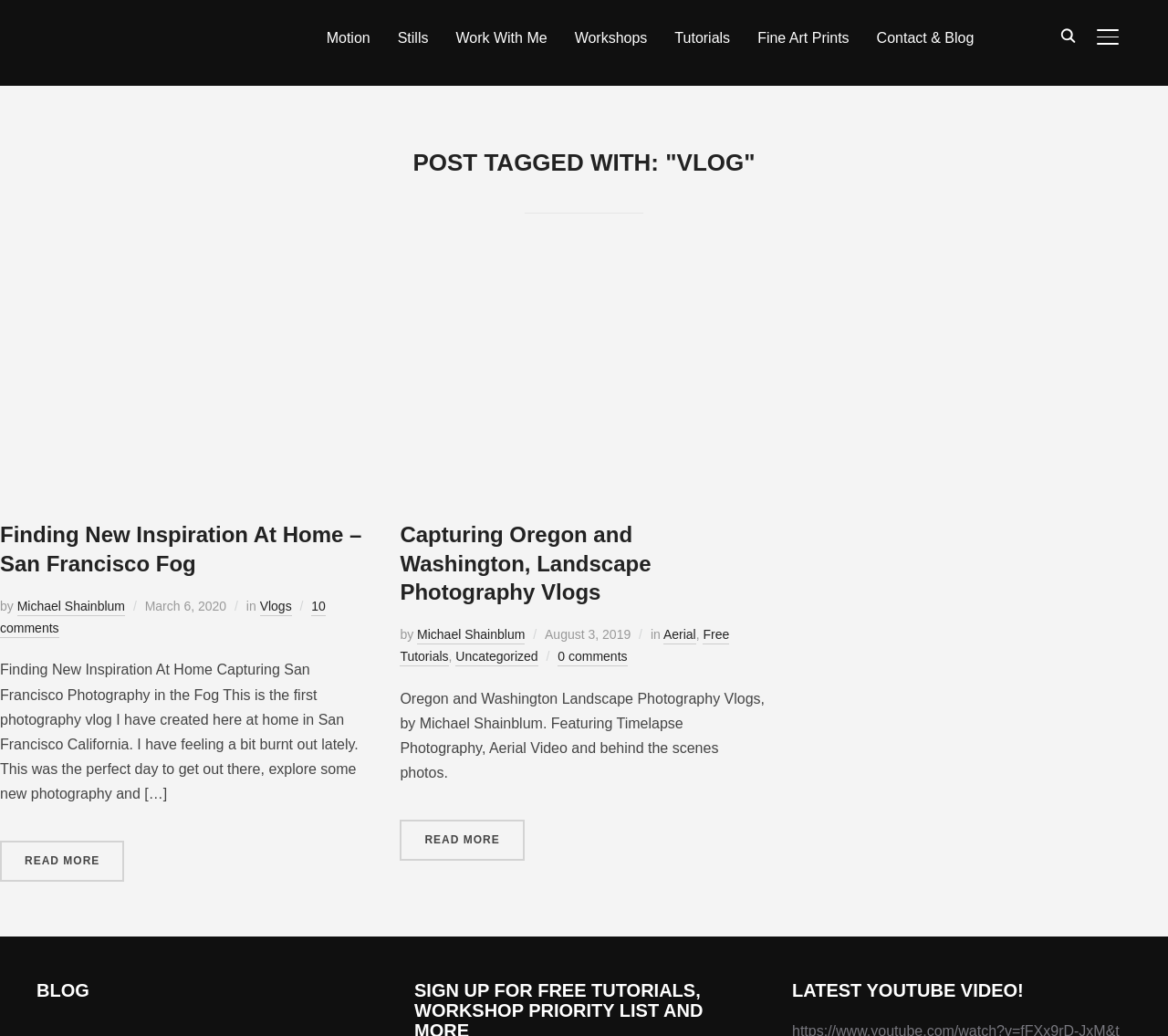Please determine the bounding box coordinates of the clickable area required to carry out the following instruction: "Toggle sidebar and navigation". The coordinates must be four float numbers between 0 and 1, represented as [left, top, right, bottom].

[0.938, 0.016, 0.969, 0.055]